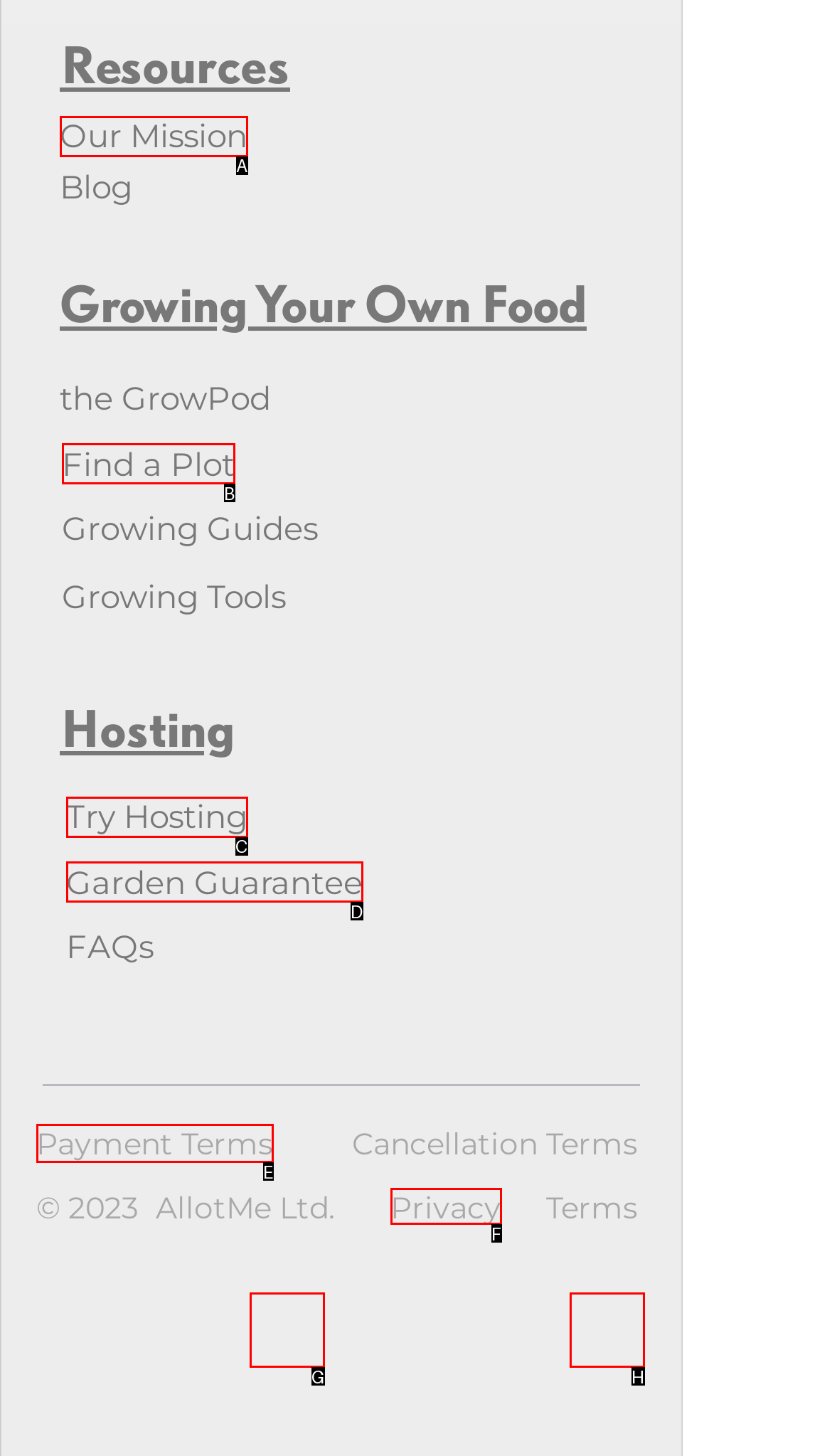Based on the given description: Find a Plot, determine which HTML element is the best match. Respond with the letter of the chosen option.

B